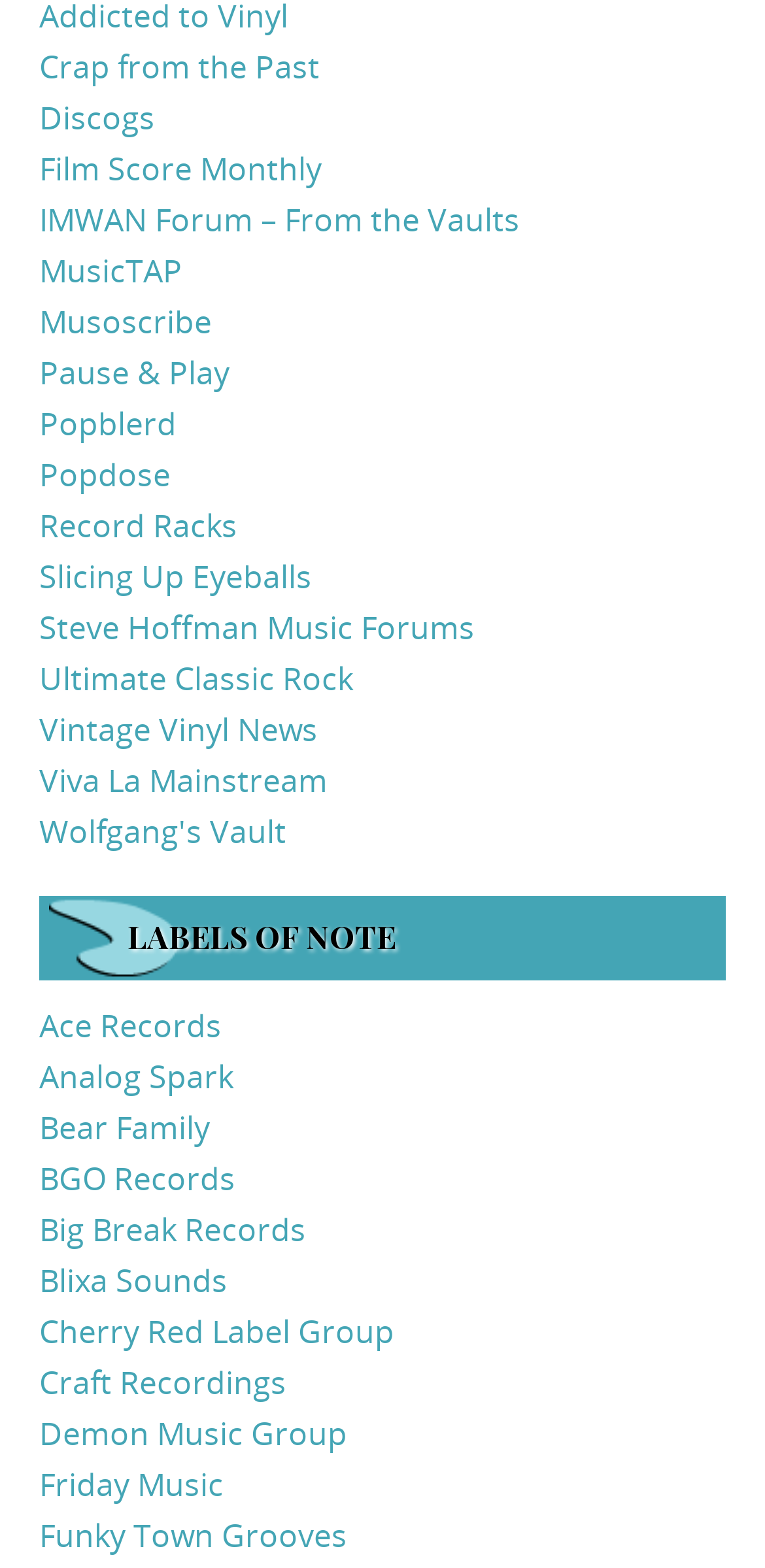Pinpoint the bounding box coordinates of the element to be clicked to execute the instruction: "check out Ace Records".

[0.051, 0.64, 0.29, 0.668]